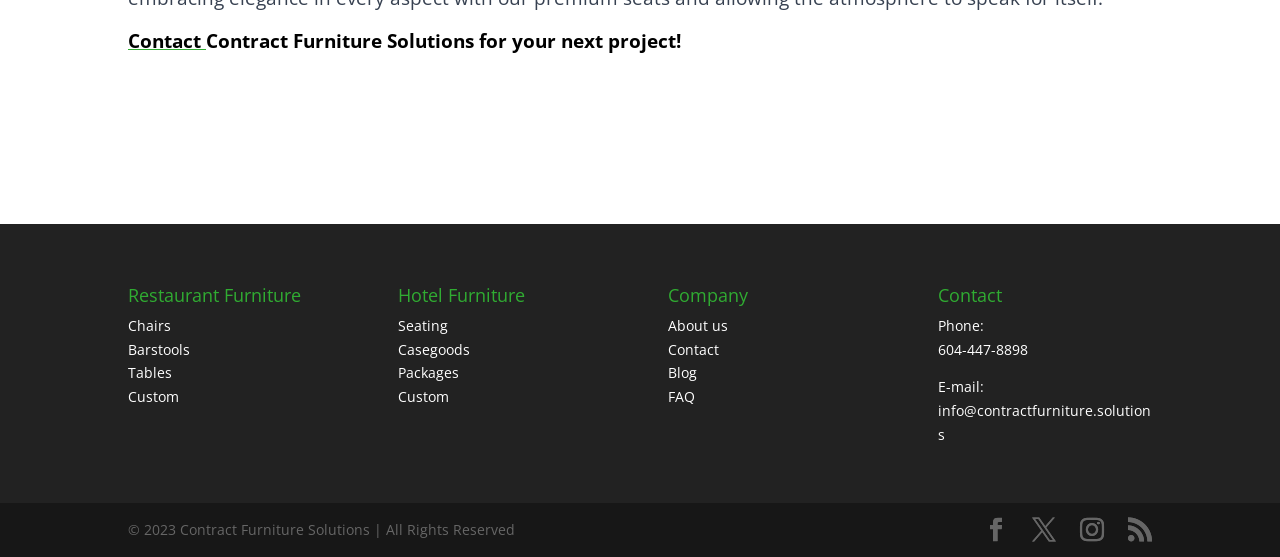Pinpoint the bounding box coordinates of the element that must be clicked to accomplish the following instruction: "Visit the Lennox consumer rebates website". The coordinates should be in the format of four float numbers between 0 and 1, i.e., [left, top, right, bottom].

None